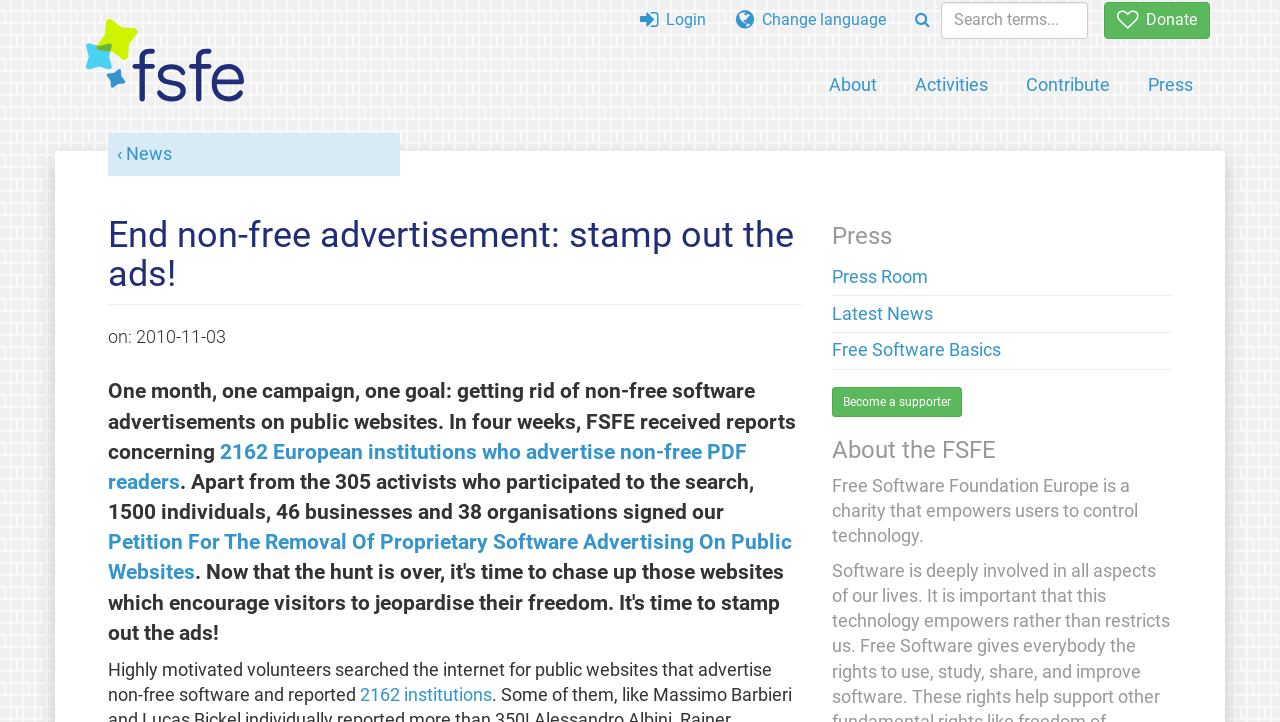Explain the webpage in detail.

The webpage is about the Free Software Foundation Europe (FSFE) and its campaign to remove non-free software advertisements on public websites. At the top, there is a navigation menu with links to "About", "Activities", "Contribute", "Press", and "Donate". On the right side of the navigation menu, there is a login button and a language selection button.

Below the navigation menu, there is a search bar with a magnifying glass icon and a text box to enter search terms. Next to the search bar, there is a "News" link.

The main content of the webpage is a news article with a heading "End non-free advertisement: stamp out the ads!". The article is dated November 3, 2010, and it reports on the FSFE's campaign to remove non-free software advertisements on public websites. The article states that in four weeks, the FSFE received reports concerning 2162 European institutions who advertise non-free PDF readers. It also mentions that 305 activists participated in the search, and 1500 individuals, 46 businesses, and 38 organizations signed a petition for the removal of proprietary software advertising on public websites.

On the right side of the article, there is a section with links to "Press Room", "Latest News", "Free Software Basics", and "Become a supporter". Below this section, there is a heading "About the FSFE" and a brief description of the organization as a charity that empowers users to control technology.